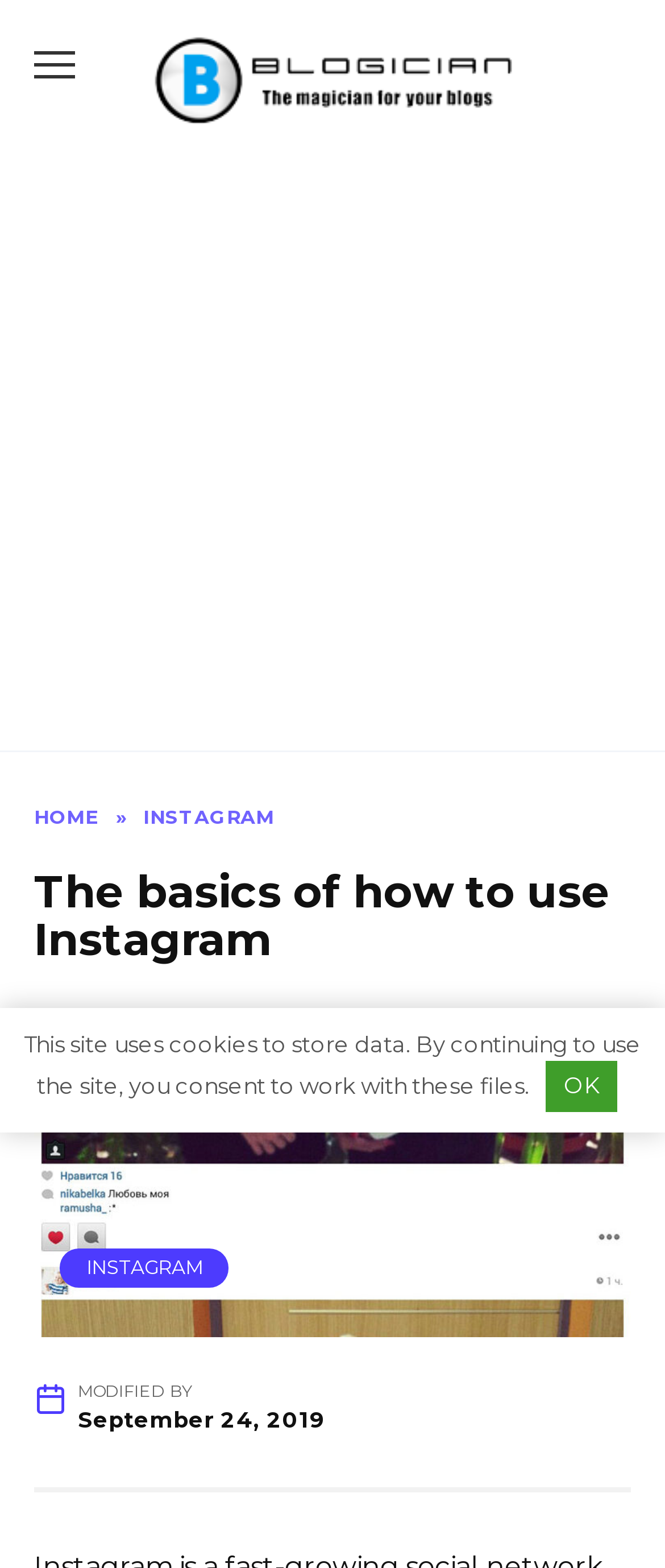What is the purpose of the button at the bottom of the webpage?
Please provide a single word or phrase based on the screenshot.

To accept cookies